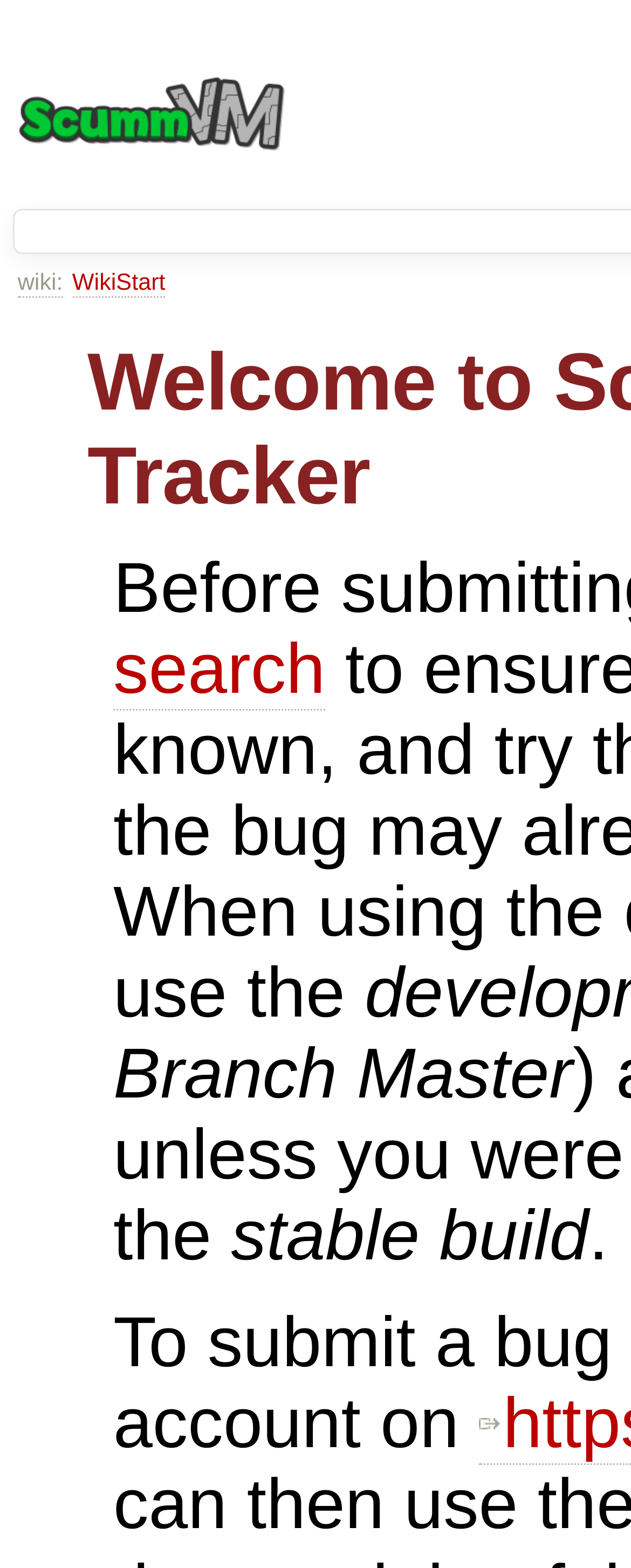What is the purpose of the search function?
Based on the image content, provide your answer in one word or a short phrase.

to search